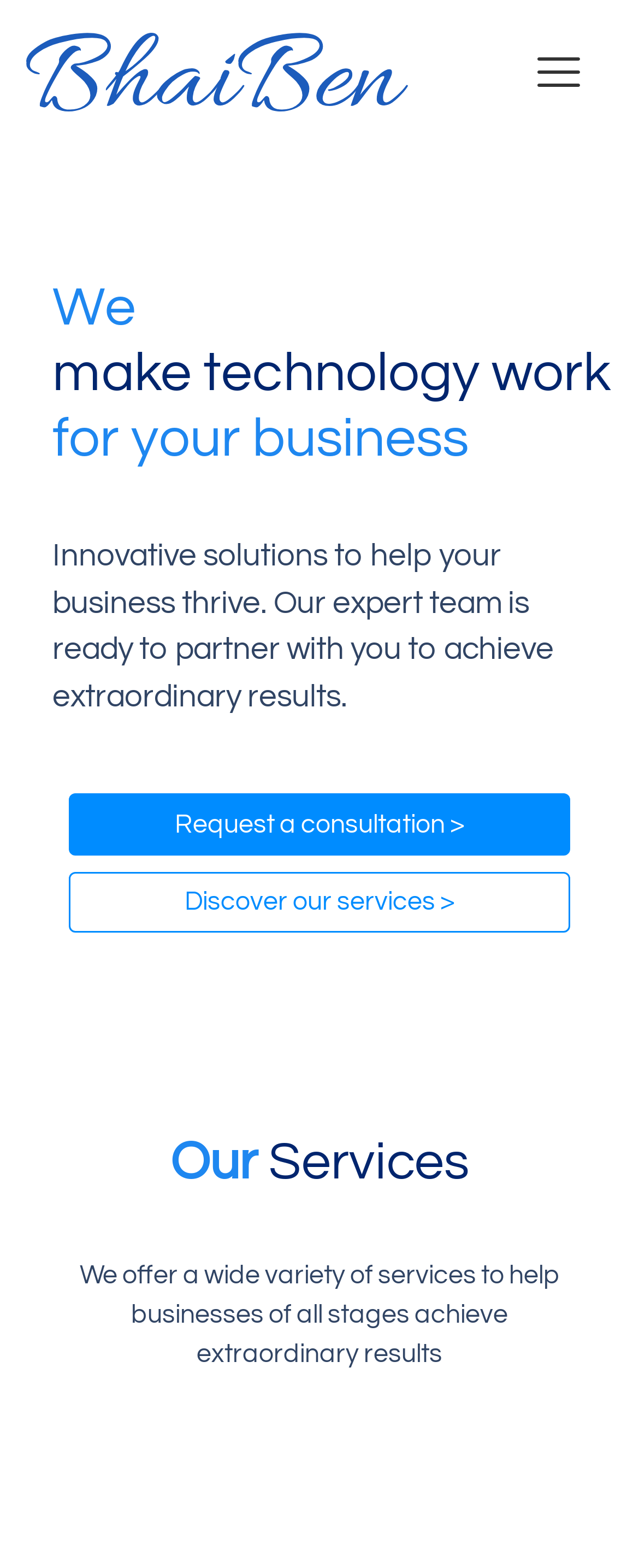Please answer the following question using a single word or phrase: 
What is the purpose of the 'Menu Toggle' button?

to open the menu